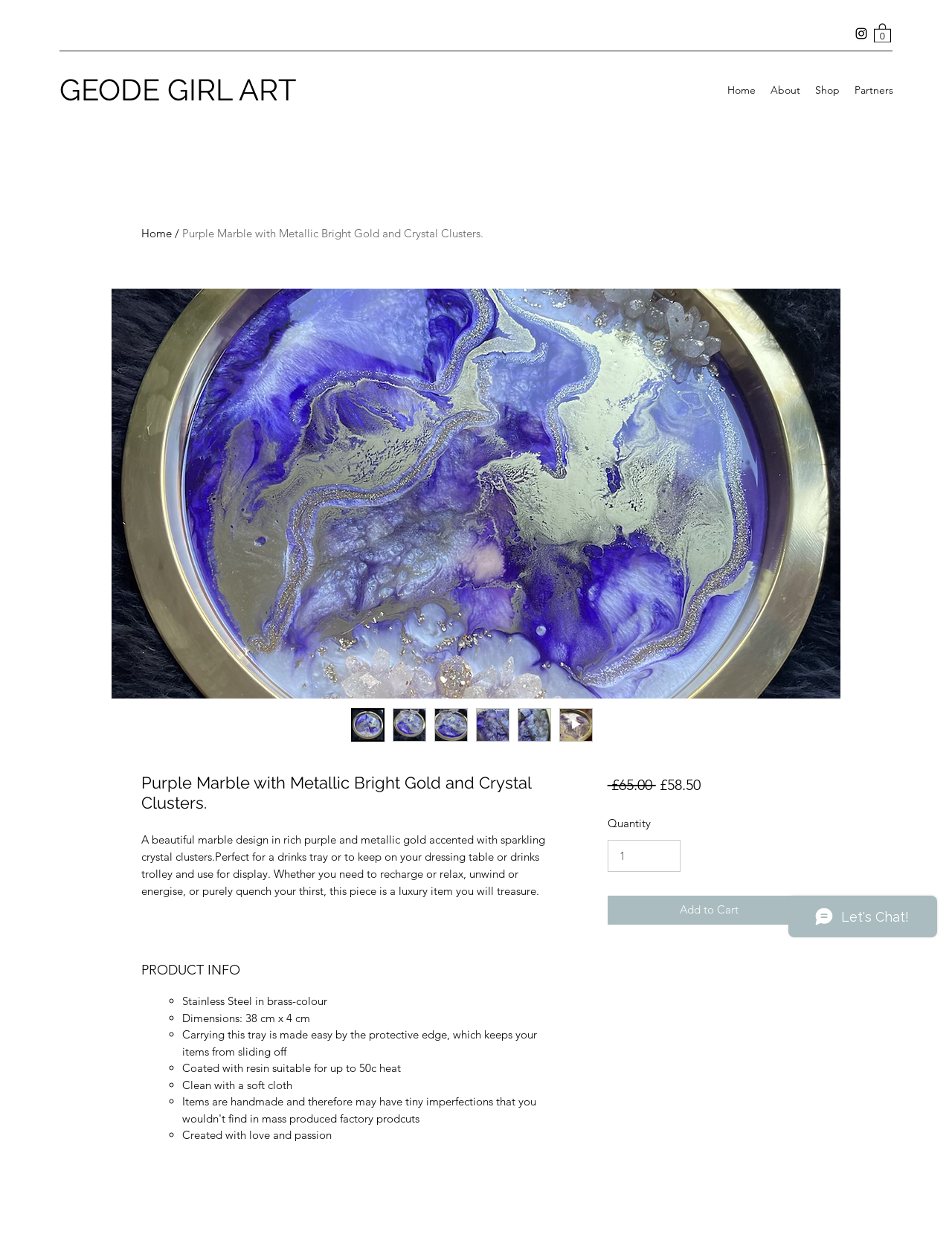Can you identify the bounding box coordinates of the clickable region needed to carry out this instruction: 'Go to the Home page'? The coordinates should be four float numbers within the range of 0 to 1, stated as [left, top, right, bottom].

[0.756, 0.063, 0.802, 0.081]